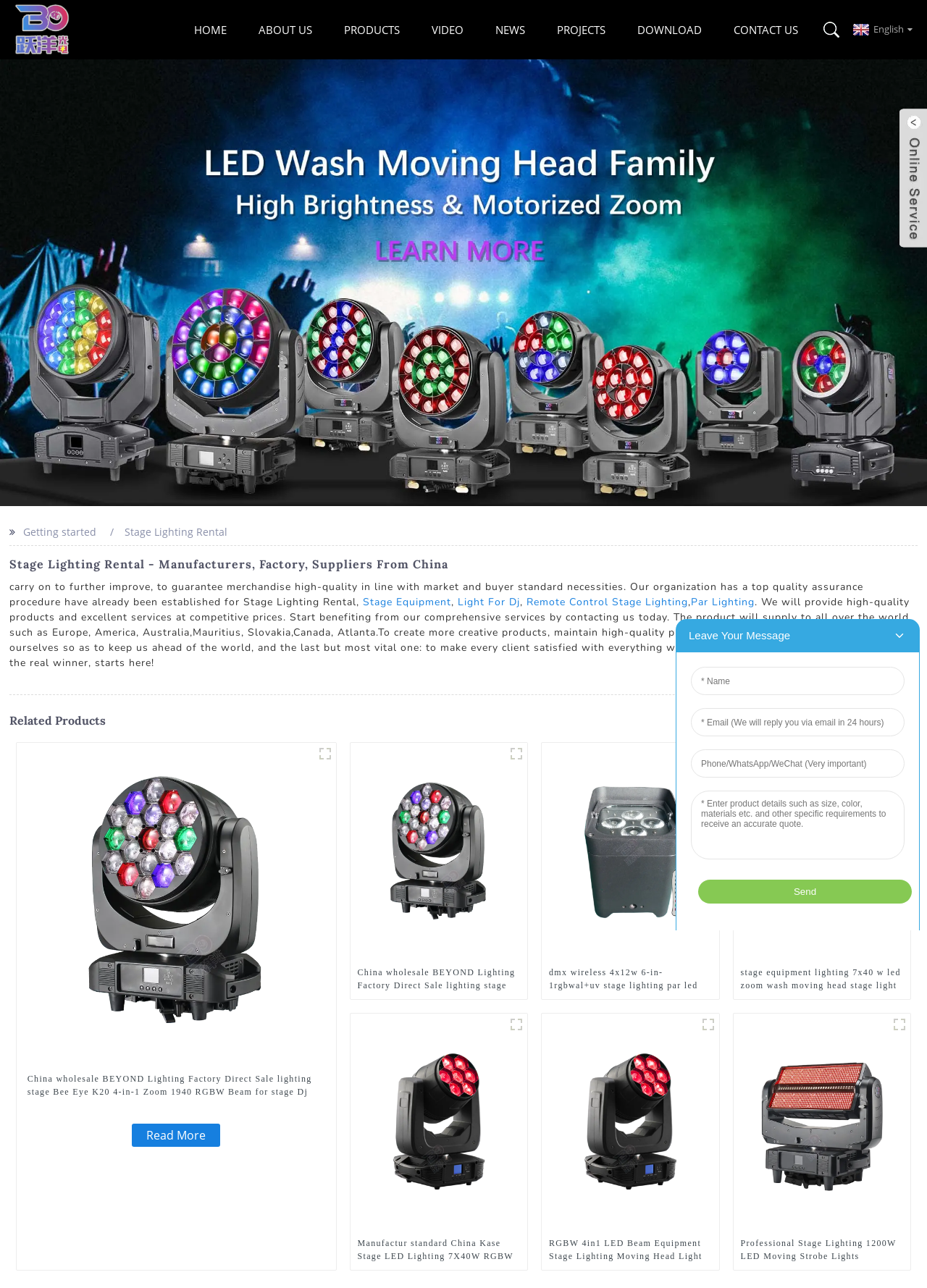What type of products does the company offer?
Look at the image and provide a detailed response to the question.

The company offers stage lighting rental products, which is evident from the heading 'Stage Lighting Rental - Manufacturers, Factory, Suppliers From China' and the various product links and images on the webpage.